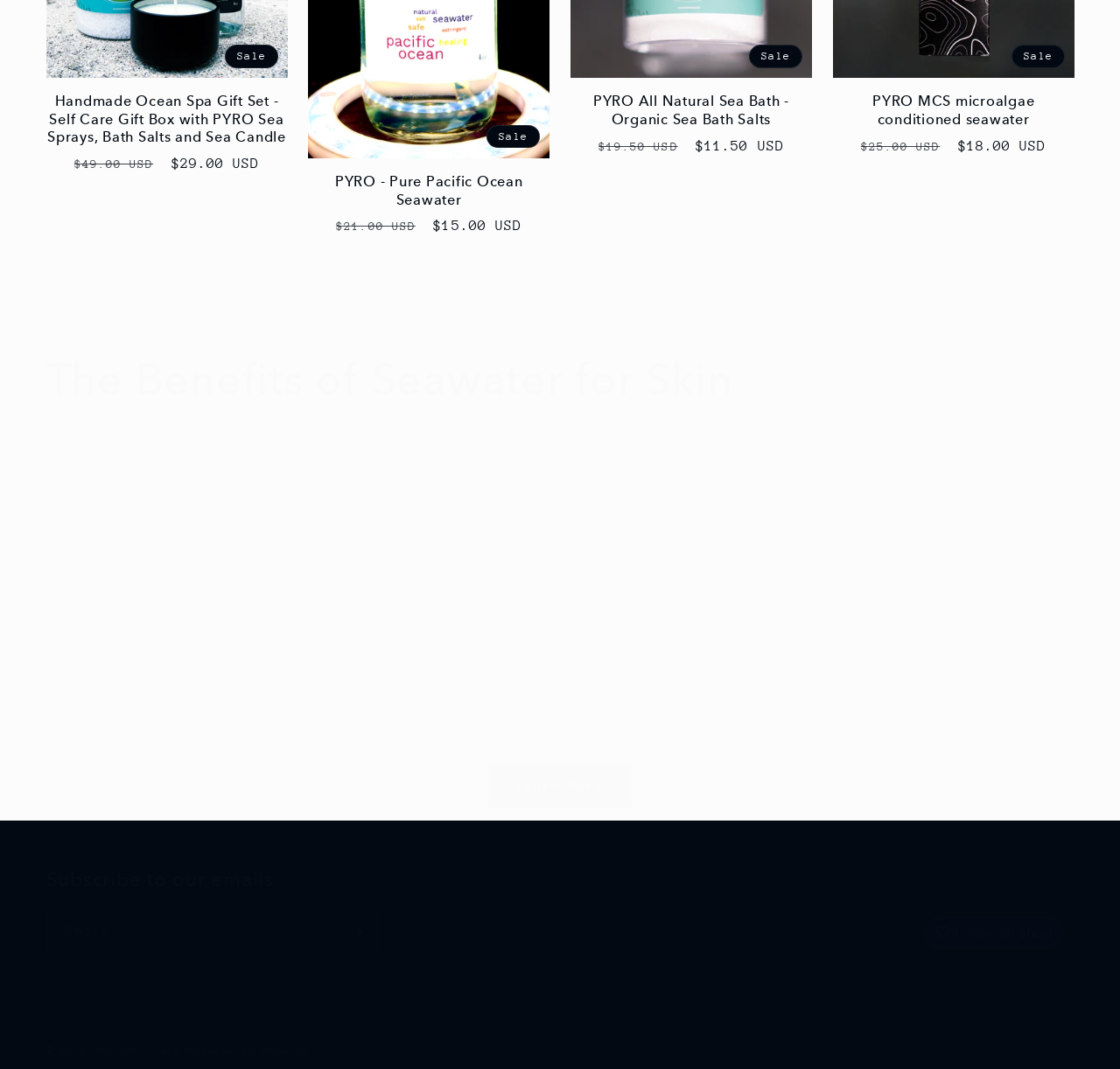What is the benefit of seawater for skin?
Examine the screenshot and reply with a single word or phrase.

Hydrates & Exfoliates